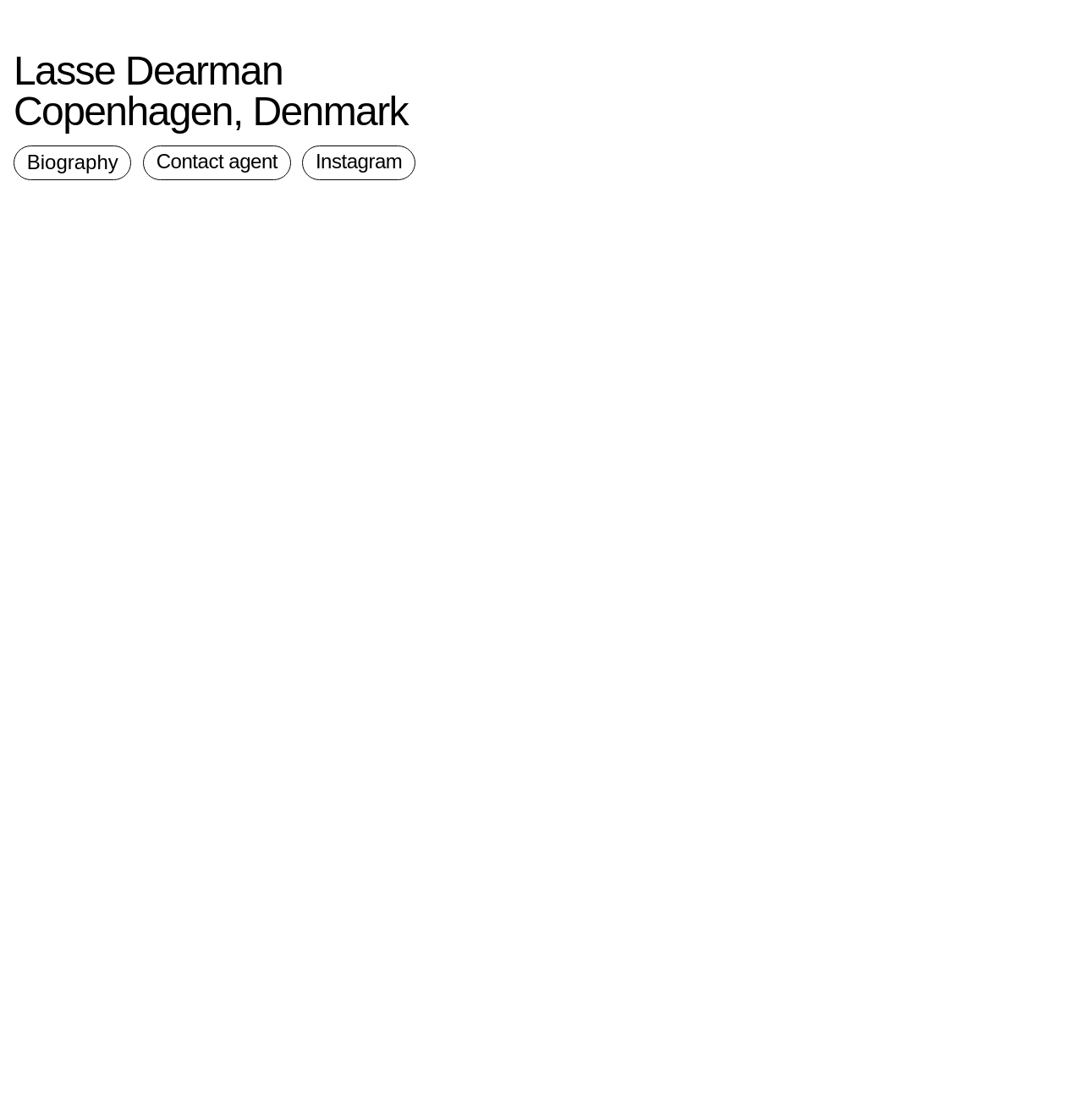What is the name of the magazine Lasse has worked with?
Based on the content of the image, thoroughly explain and answer the question.

I found the magazine name by looking at the StaticText element 'Lasse has worked for magazines such as Space Magazine, Hero, Heroine, Wonderland and i-D Magazine.' with bounding box coordinates [0.258, 0.289, 0.735, 0.328]. This text lists the magazines Lasse has worked with, including Space Magazine.